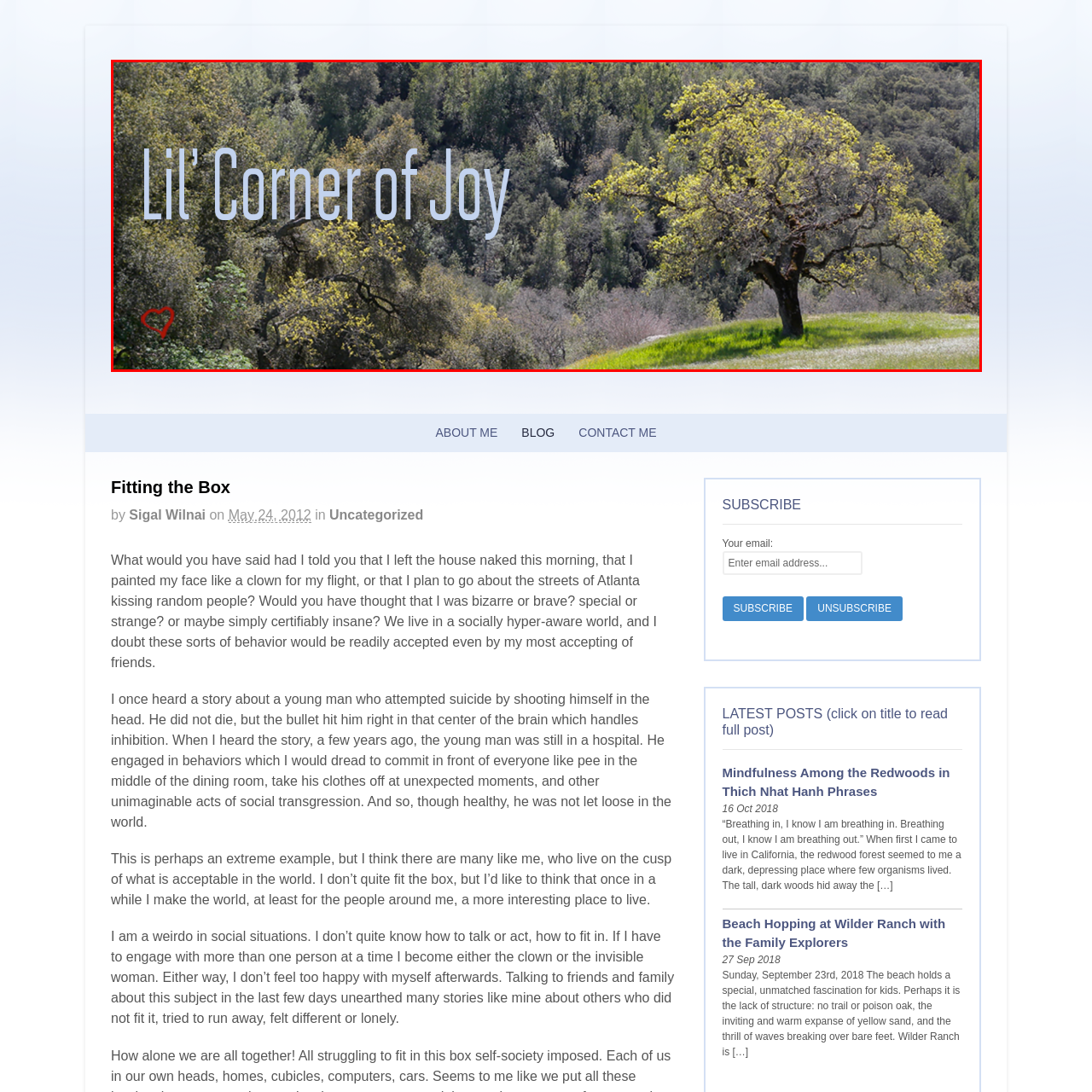Examine the segment of the image contained within the black box and respond comprehensively to the following question, based on the visual content: 
What does the solitary tree symbolize?

The solitary tree, adorned with fresh, leafy growth, symbolizes life and renewal, adding to the serene and calming atmosphere of the landscape.